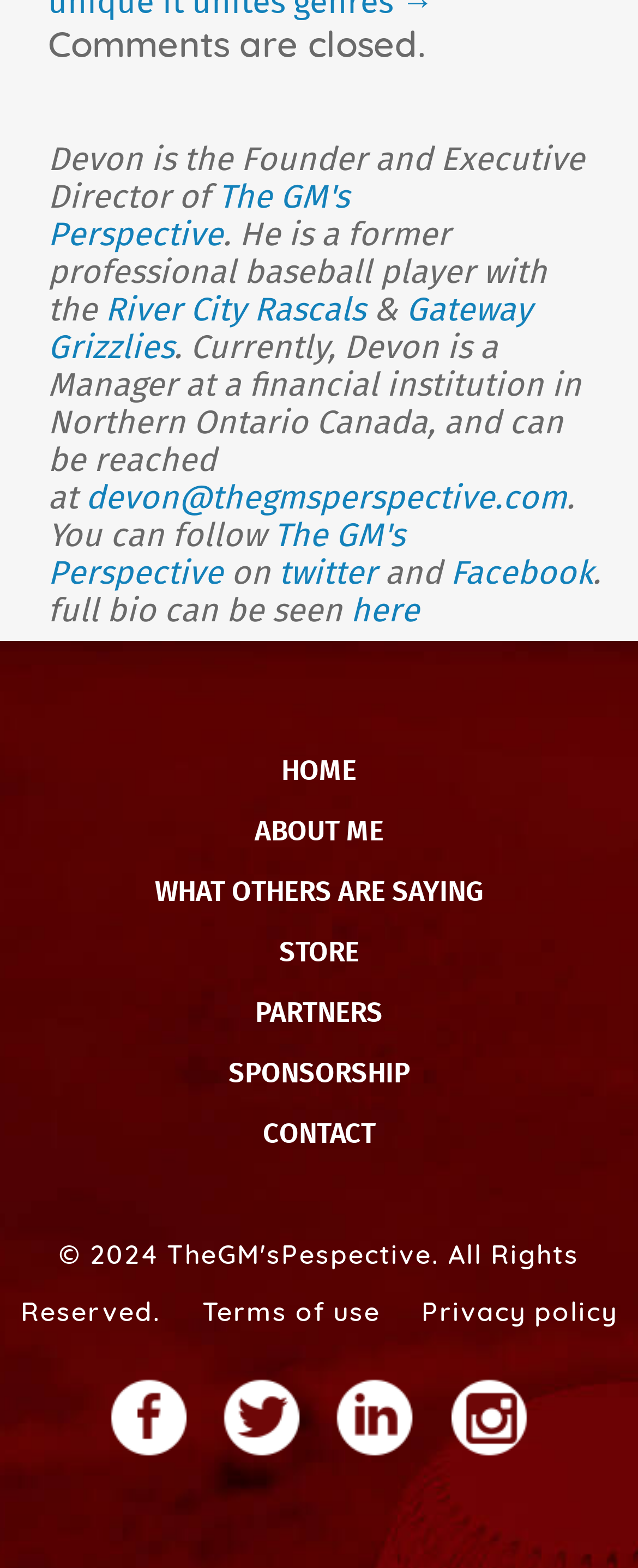Find the bounding box coordinates of the area that needs to be clicked in order to achieve the following instruction: "Click on the 'HOME' link". The coordinates should be specified as four float numbers between 0 and 1, i.e., [left, top, right, bottom].

[0.05, 0.471, 0.95, 0.509]